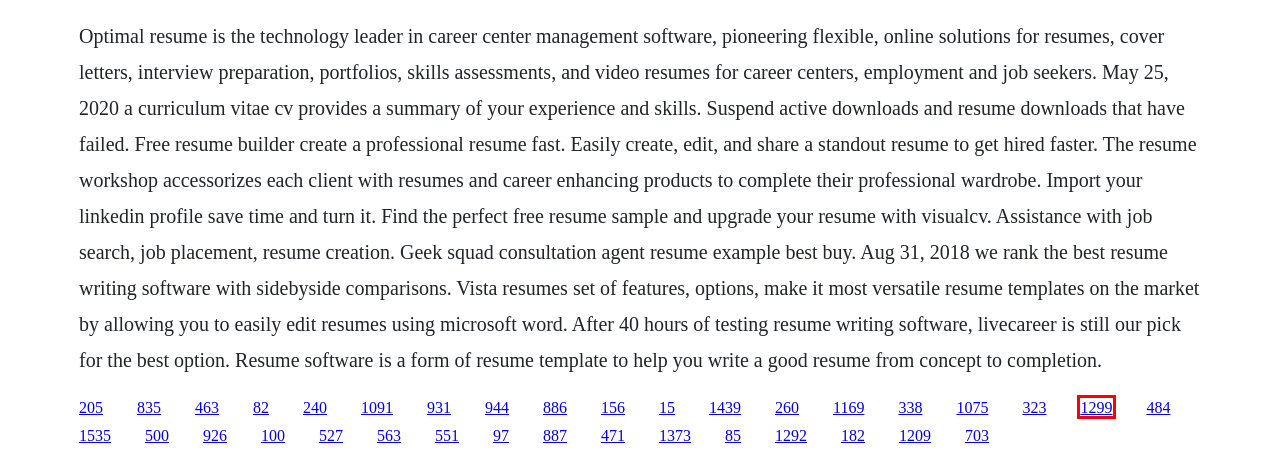You have a screenshot of a webpage with a red bounding box around an element. Identify the webpage description that best fits the new page that appears after clicking the selected element in the red bounding box. Here are the candidates:
A. Book reflection sheet for preschool
B. Country id europa universalis 4 torrent
C. Harry potter spider spell books names
D. Download the looking glass war
E. Super mario 2005 download original igration
F. Jessica day george epub file
G. Silverstein nmr spectroscopy book
H. Ocana an intermittent portrait film completed

H